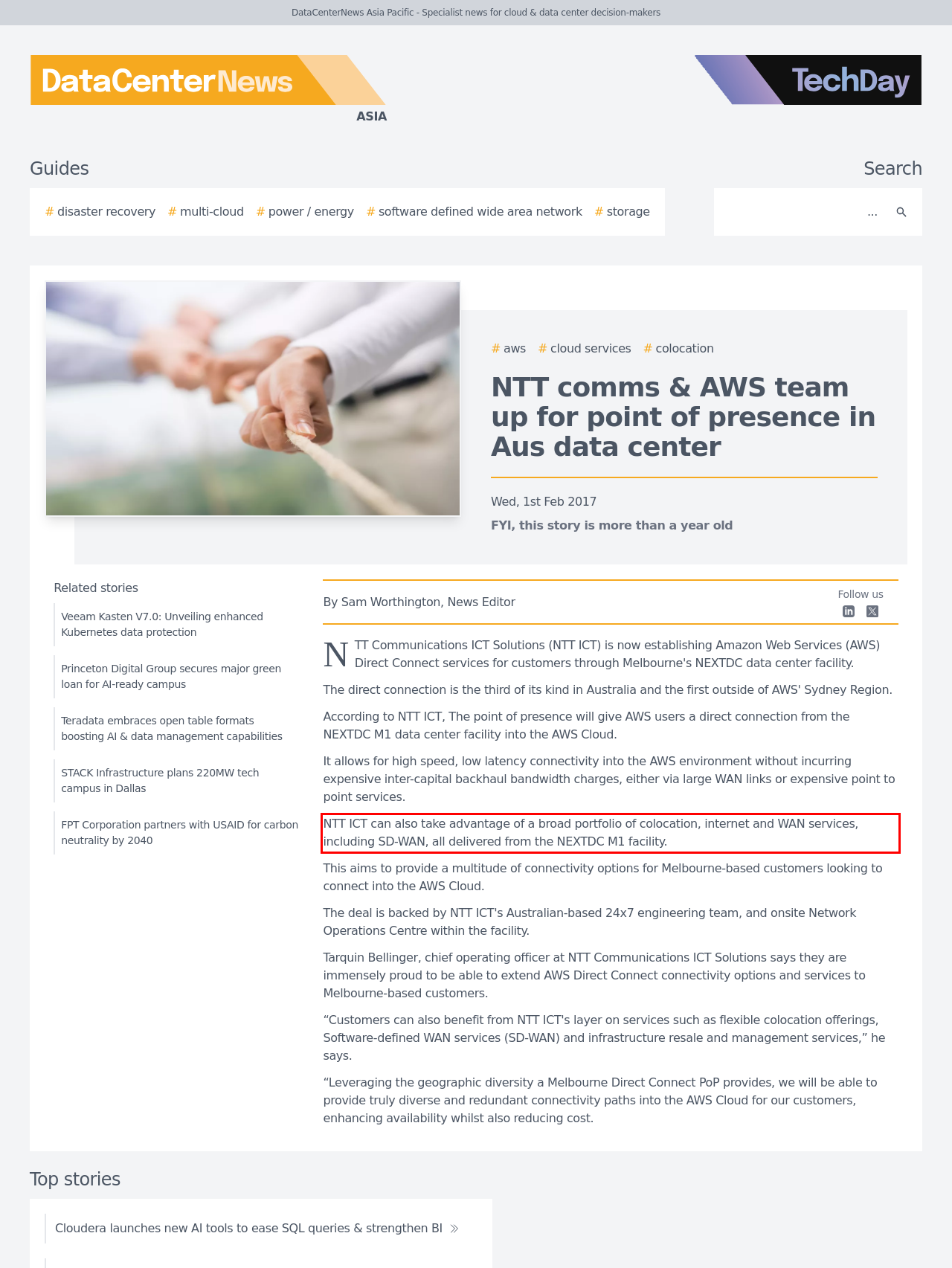Look at the screenshot of the webpage, locate the red rectangle bounding box, and generate the text content that it contains.

NTT ICT can also take advantage of a broad portfolio of colocation, internet and WAN services, including SD-WAN, all delivered from the NEXTDC M1 facility.